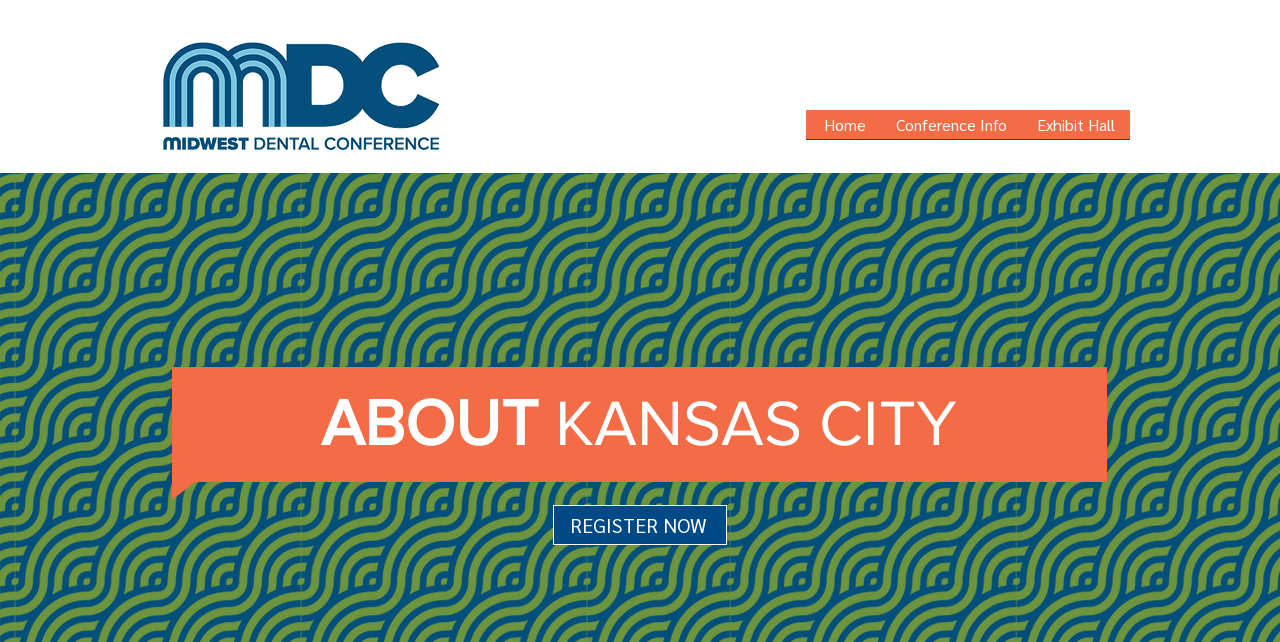What is the location of the conference?
Answer with a single word or phrase by referring to the visual content.

Kansas City, MO